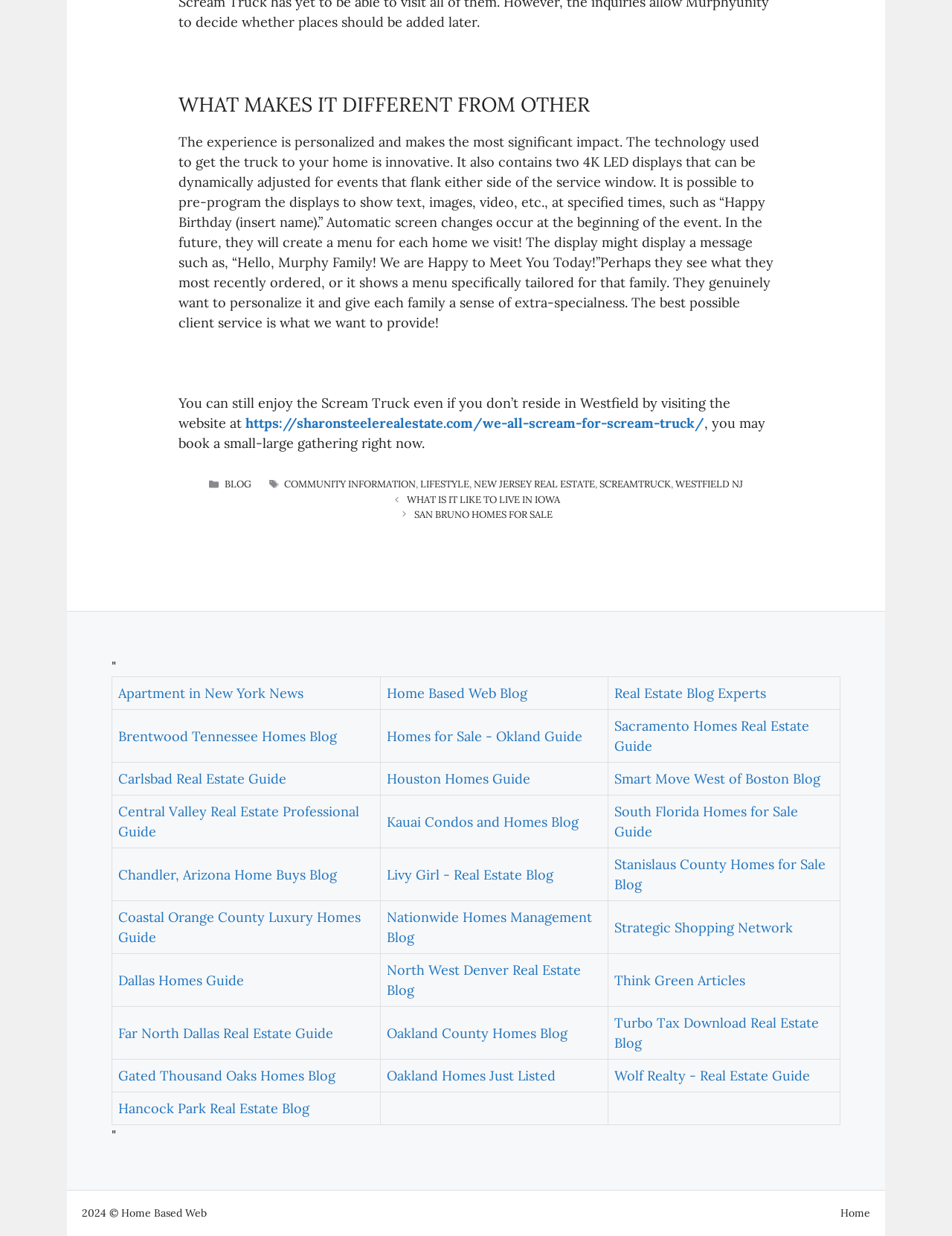Carefully examine the image and provide an in-depth answer to the question: How many grid cells are there in the table?

The table can be identified by the element 'table' with ID 57. Within this table, there are 9 rows, each containing 3 grid cells. Therefore, the total number of grid cells can be calculated by multiplying the number of rows by the number of columns, resulting in 27 grid cells.